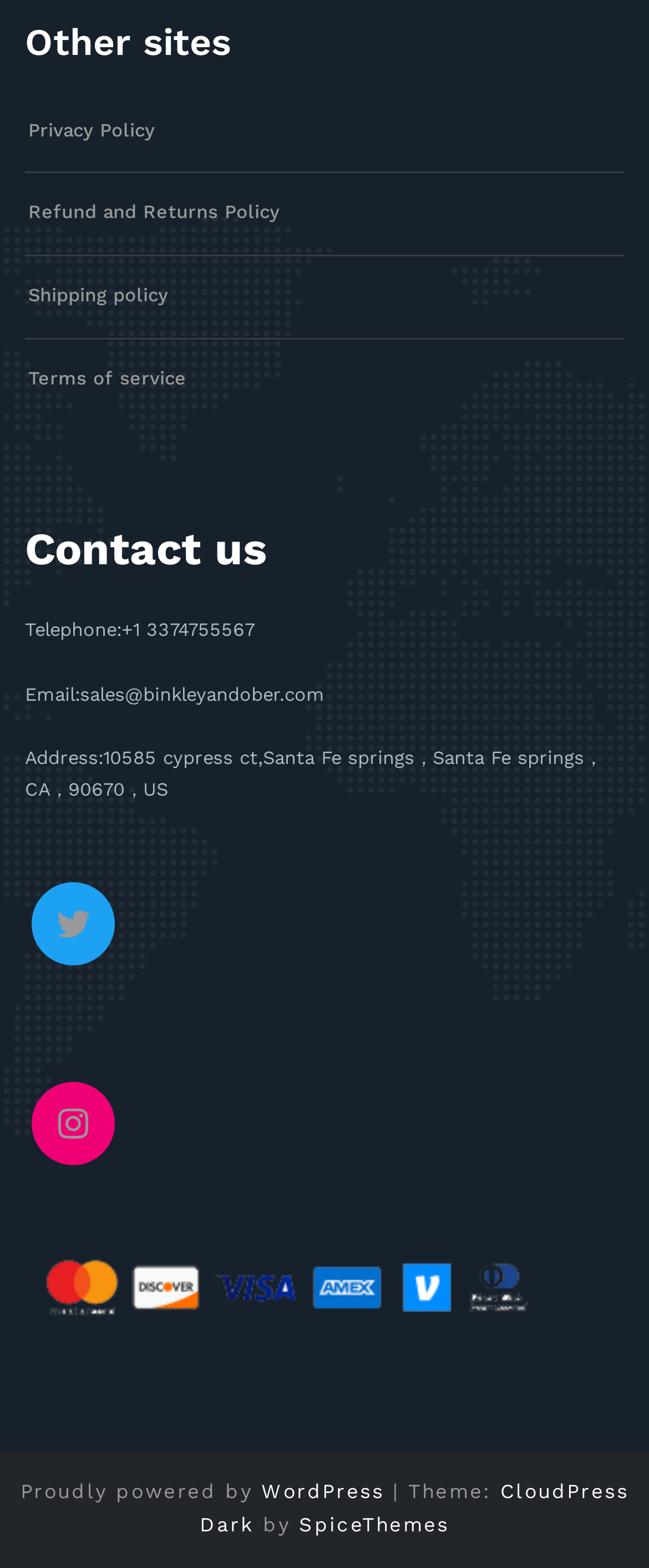Identify the bounding box coordinates of the part that should be clicked to carry out this instruction: "Follow on Twitter".

[0.067, 0.57, 0.159, 0.608]